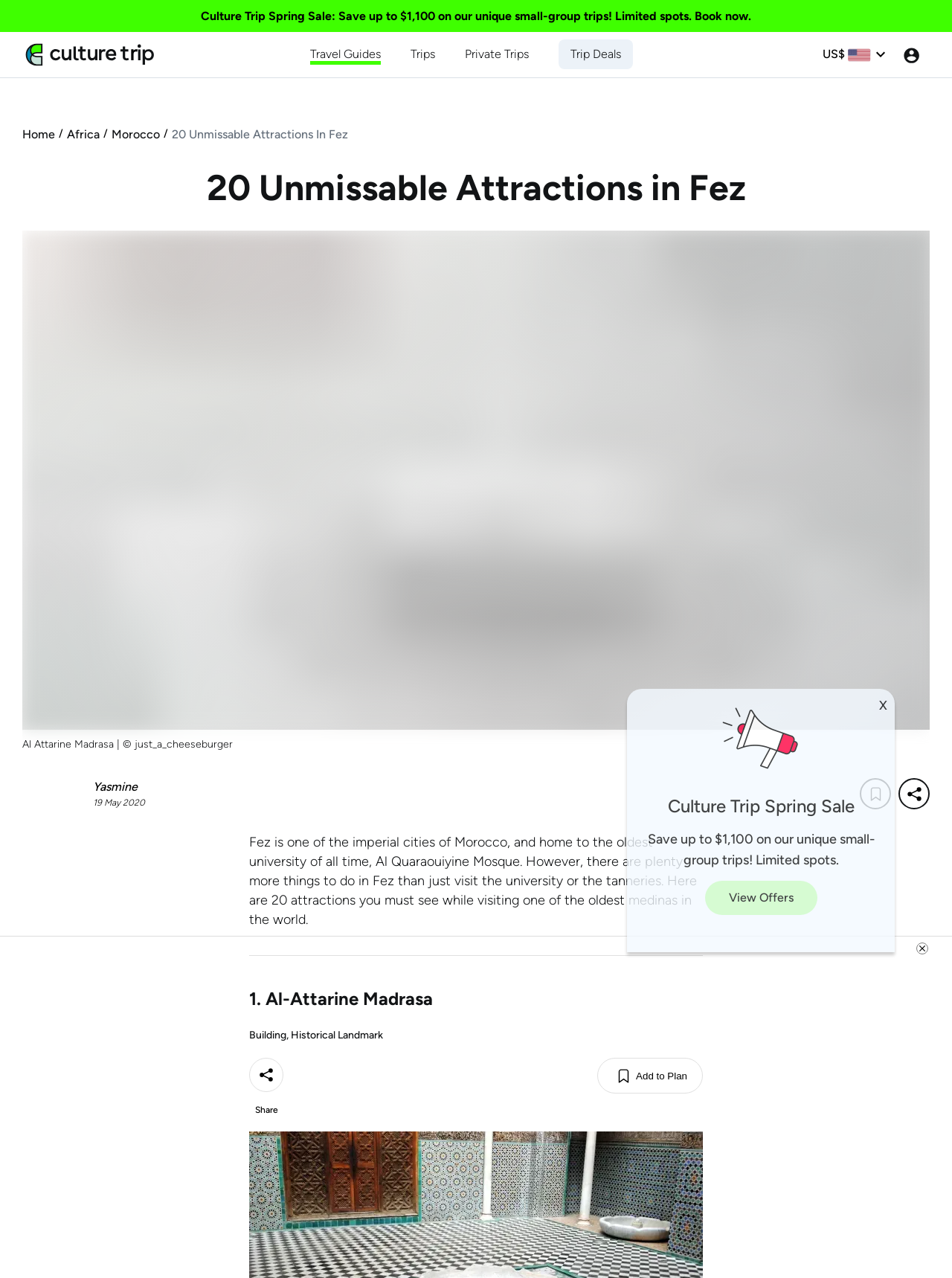Determine the bounding box coordinates for the clickable element required to fulfill the instruction: "Book a trip". Provide the coordinates as four float numbers between 0 and 1, i.e., [left, top, right, bottom].

[0.947, 0.036, 0.965, 0.05]